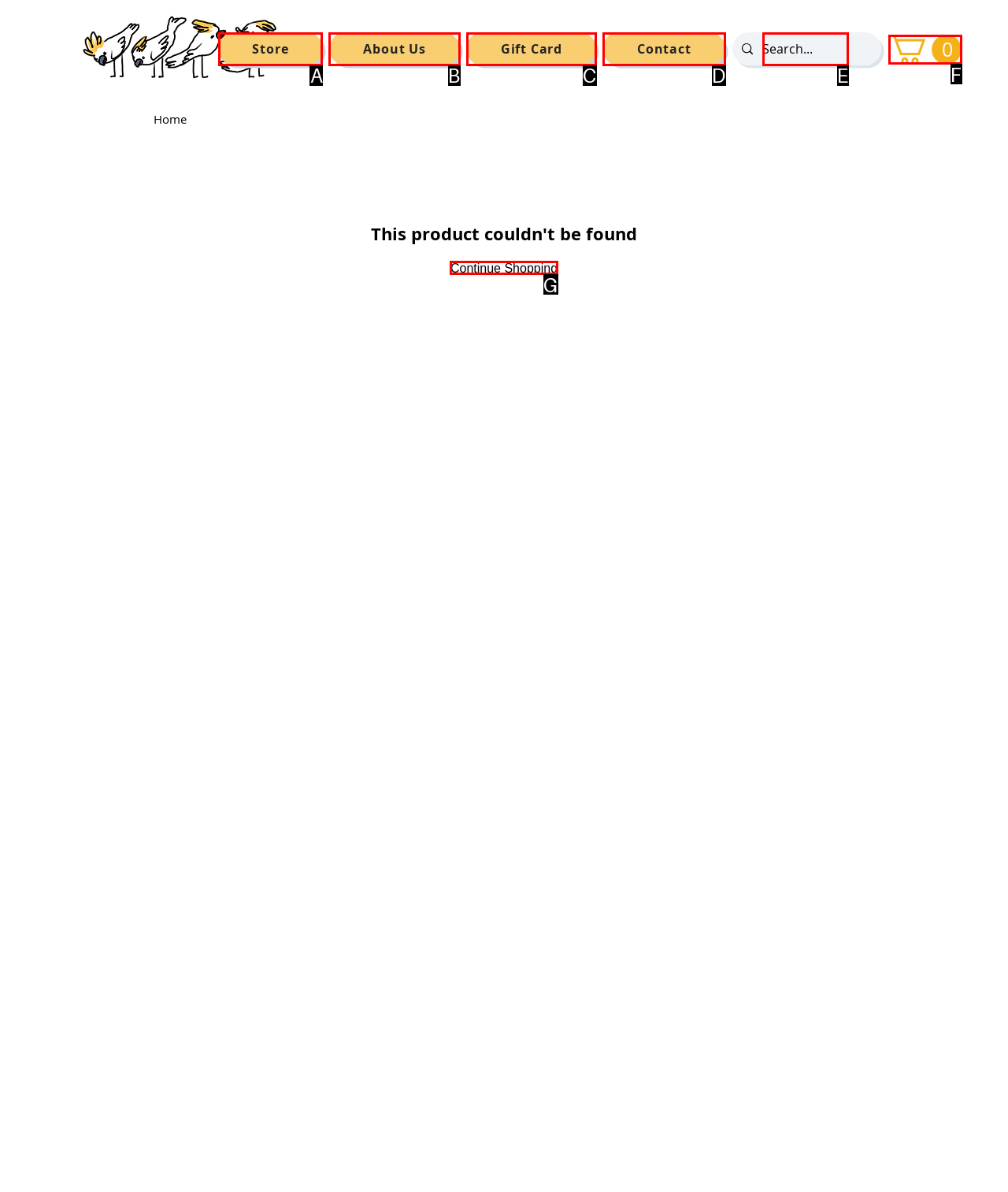Based on the description: aria-label="Search..." name="q" placeholder="Search...", identify the matching lettered UI element.
Answer by indicating the letter from the choices.

E